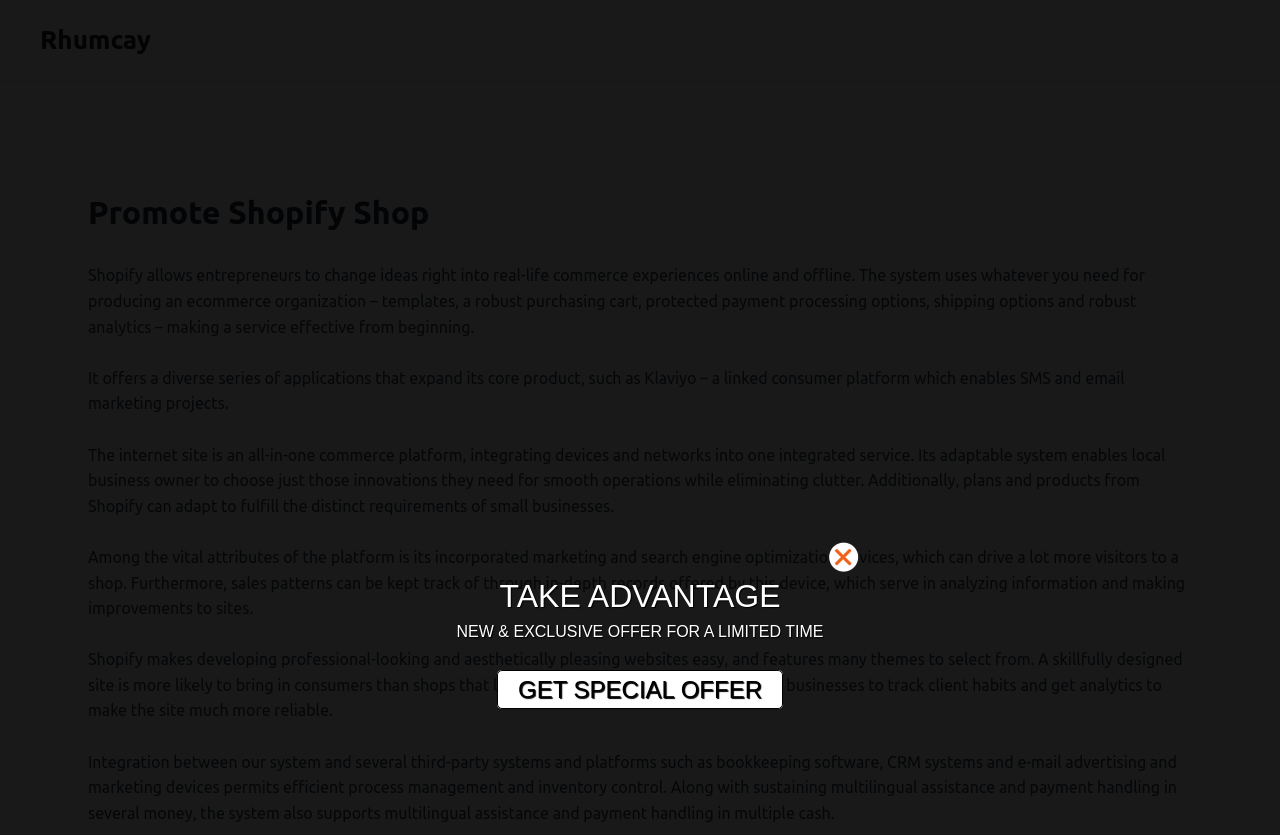Answer the following query concisely with a single word or phrase:
What is the purpose of Shopify's analytics?

Analyze data